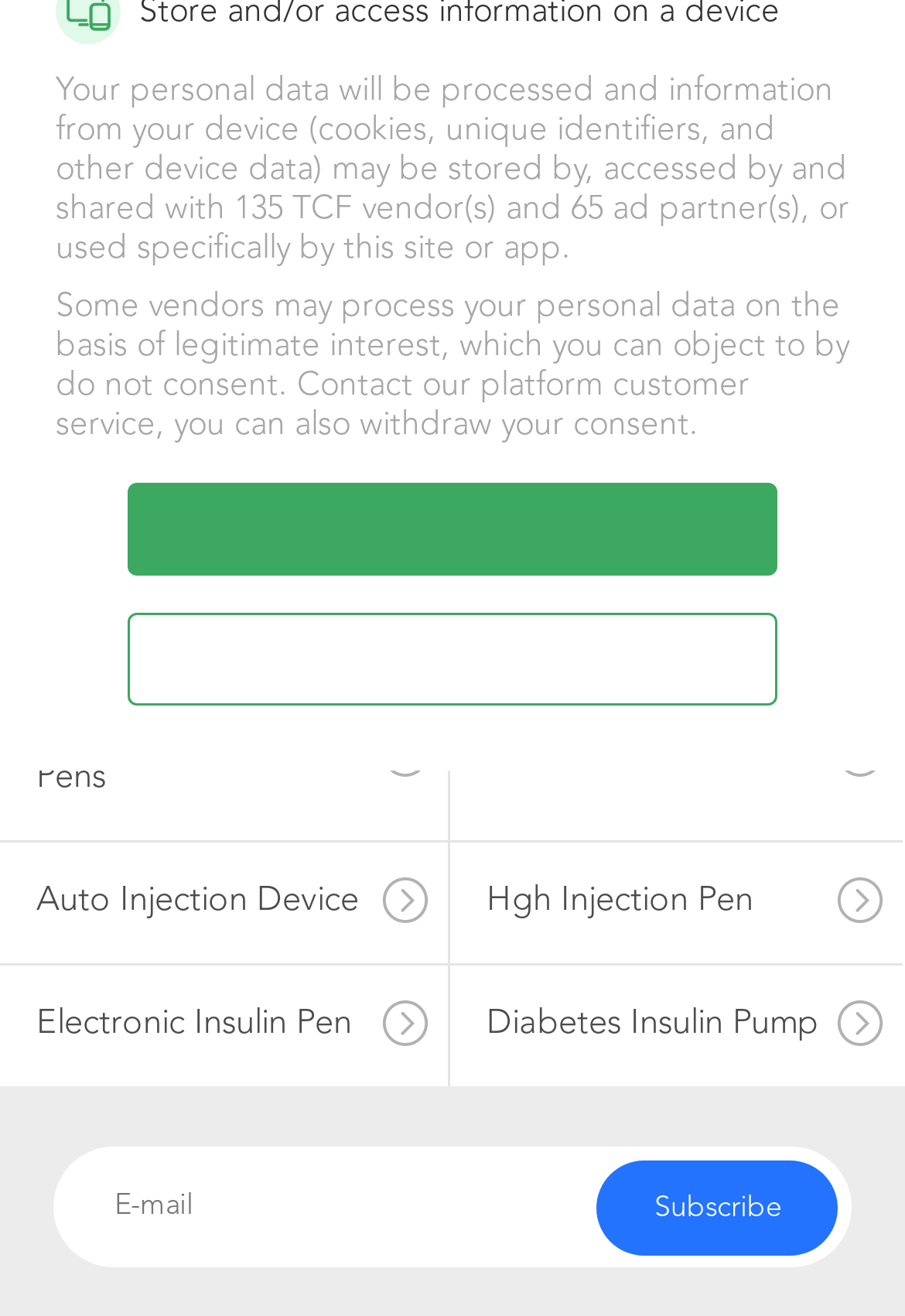Determine the bounding box coordinates of the UI element described by: "parent_node: Subscribe name="email" placeholder="E-mail"".

[0.06, 0.872, 0.94, 0.964]